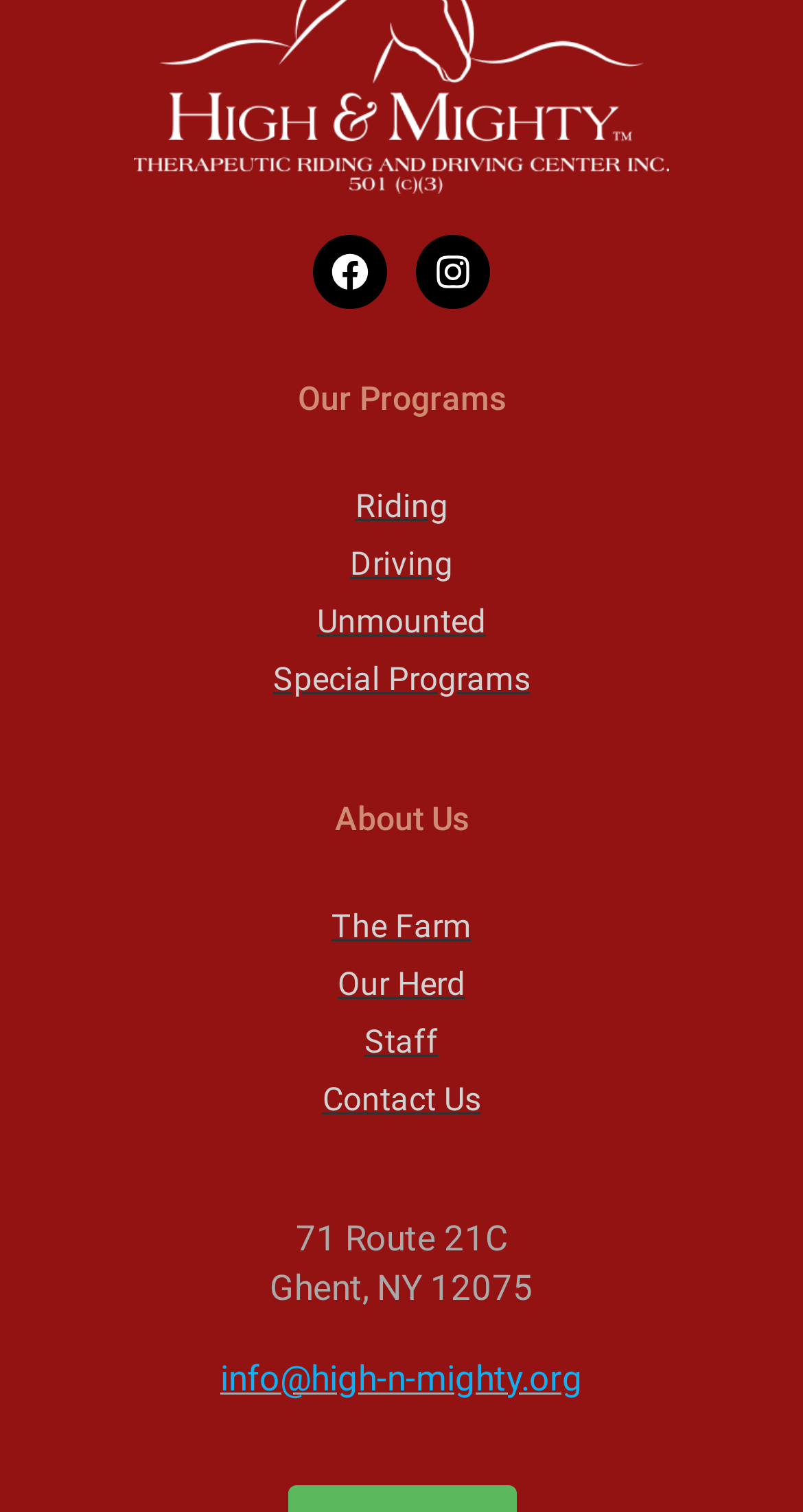Refer to the image and provide an in-depth answer to the question: 
What is the address of the farm?

I found the answer by looking at the static text at the bottom of the webpage, which provides the address of the farm.